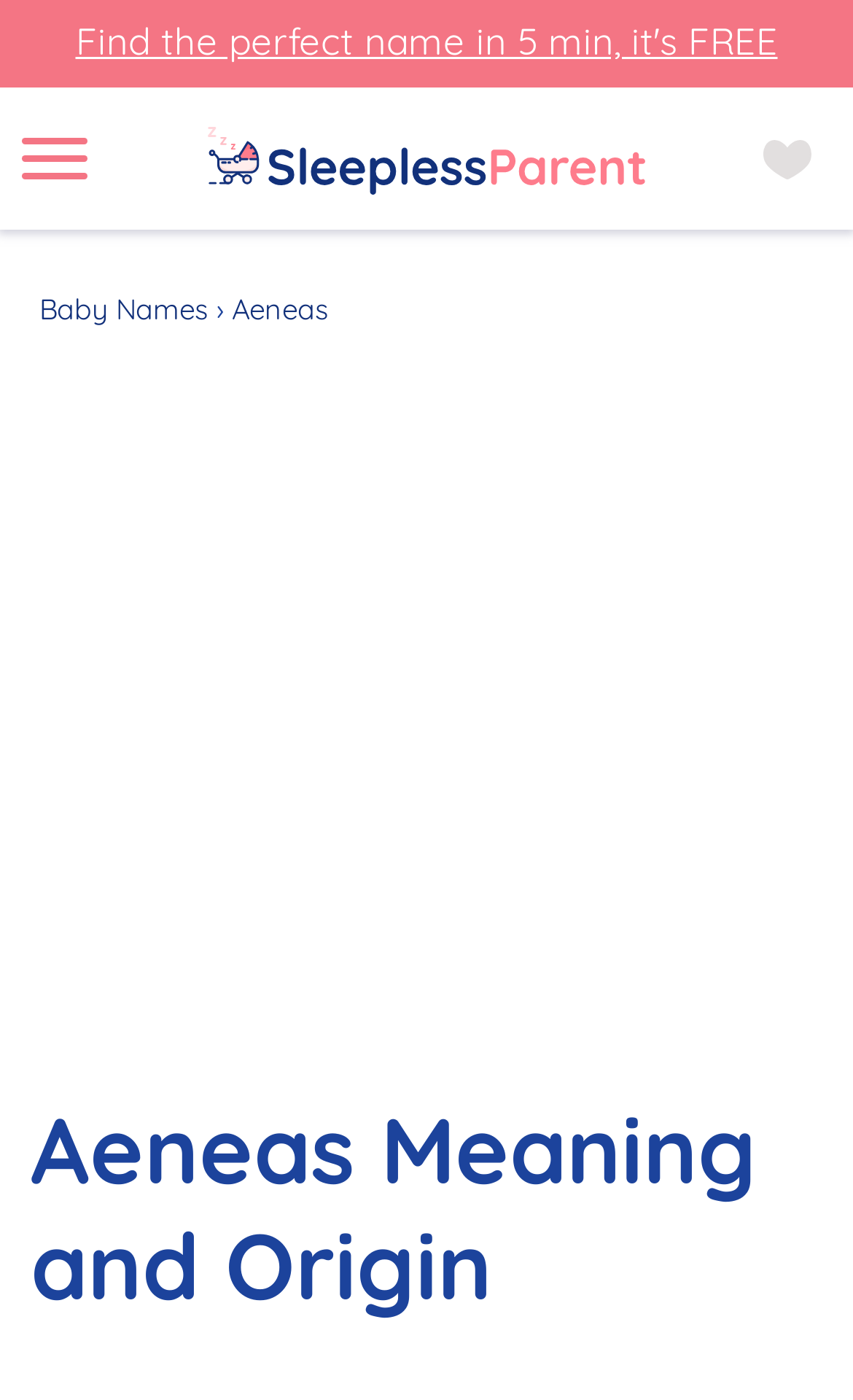Respond with a single word or phrase to the following question:
What type of content is displayed in the middle section of the webpage?

Advertisement